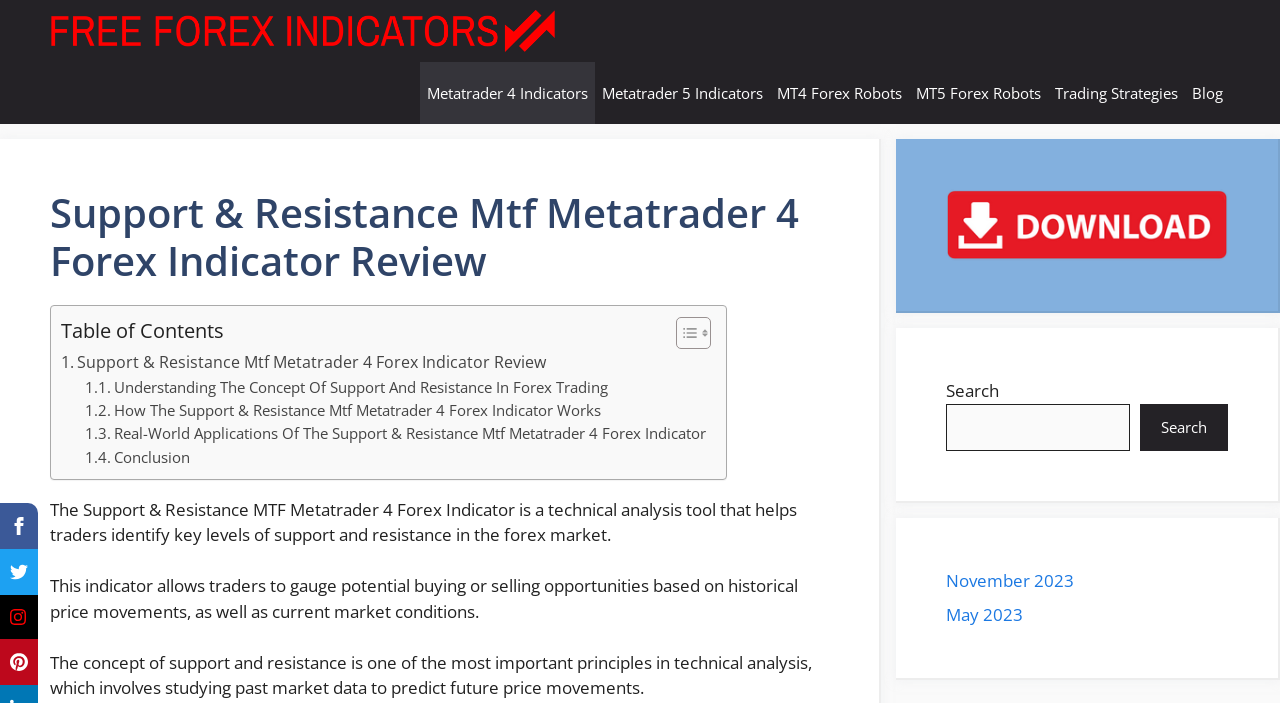Calculate the bounding box coordinates for the UI element based on the following description: "May 2023". Ensure the coordinates are four float numbers between 0 and 1, i.e., [left, top, right, bottom].

[0.739, 0.858, 0.799, 0.891]